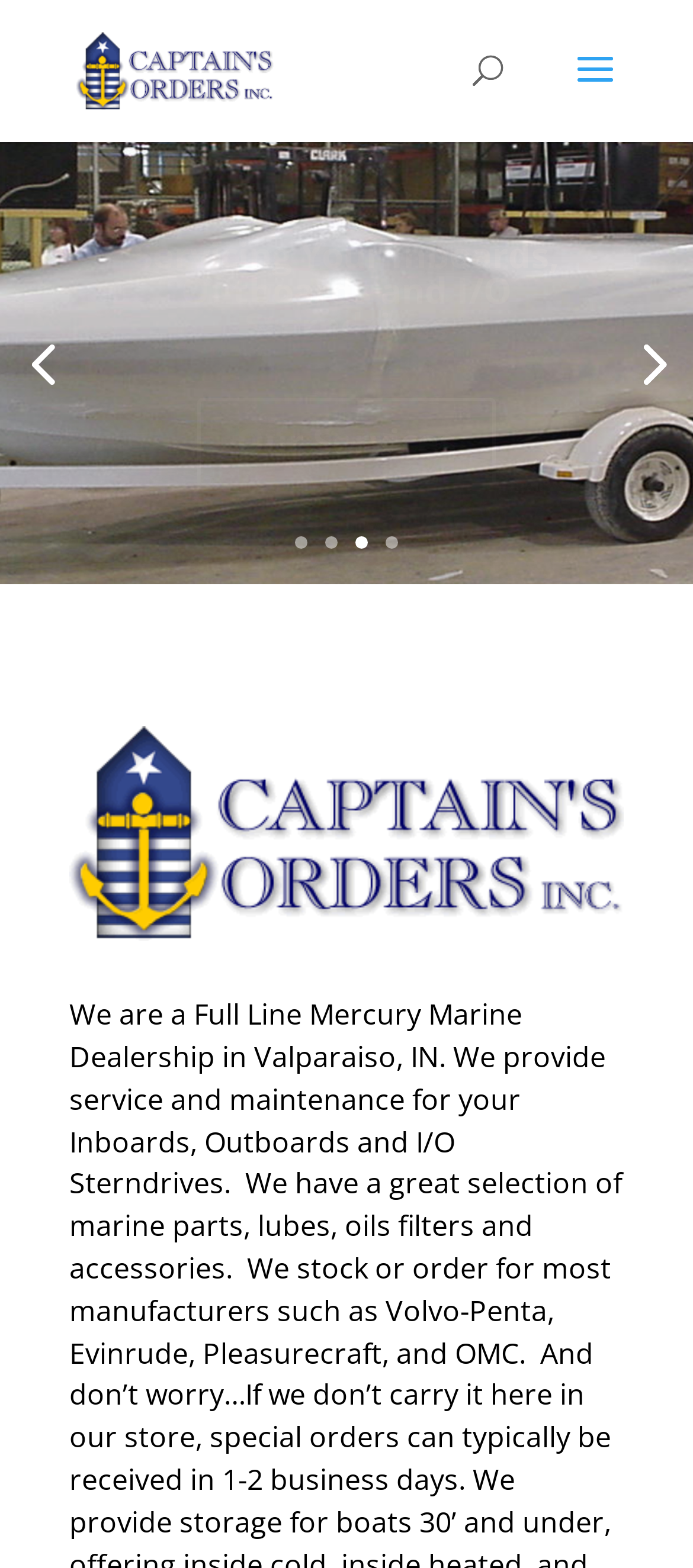Determine the bounding box coordinates for the area that should be clicked to carry out the following instruction: "go to page 5".

[0.877, 0.204, 1.0, 0.258]